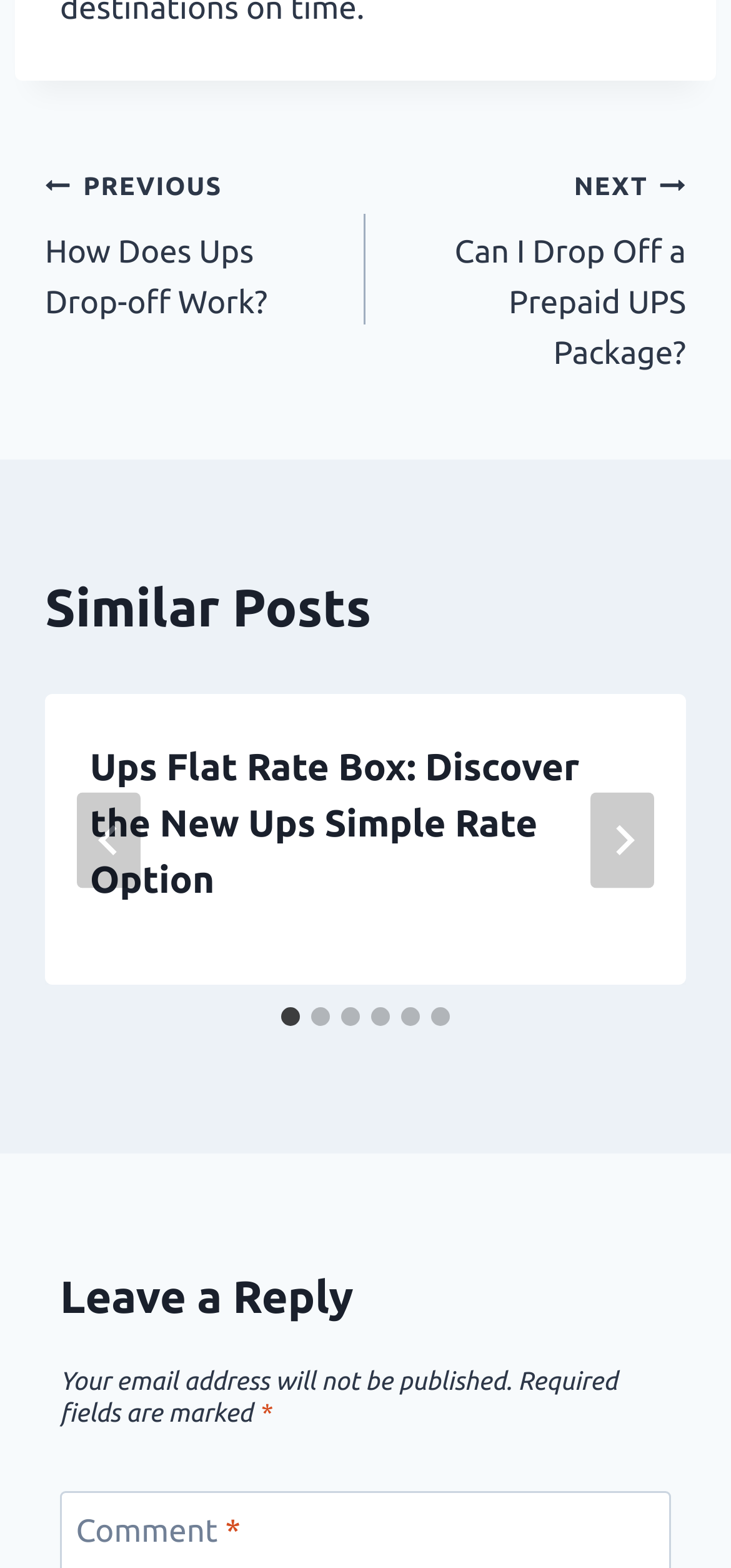Bounding box coordinates should be provided in the format (top-left x, top-left y, bottom-right x, bottom-right y) with all values between 0 and 1. Identify the bounding box for this UI element: aria-label="Go to last slide"

[0.105, 0.505, 0.192, 0.566]